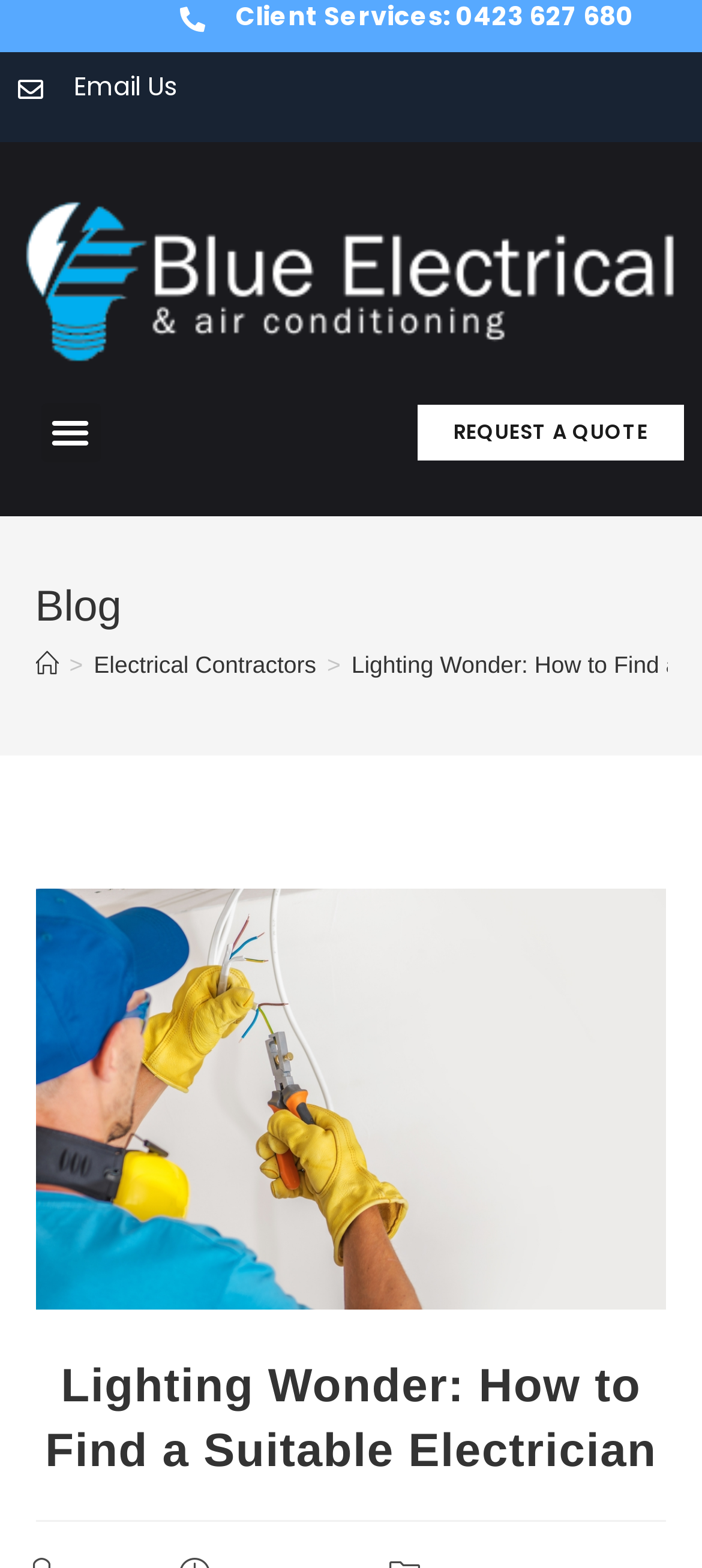Bounding box coordinates are specified in the format (top-left x, top-left y, bottom-right x, bottom-right y). All values are floating point numbers bounded between 0 and 1. Please provide the bounding box coordinate of the region this sentence describes: Electrical Contractors

[0.134, 0.416, 0.45, 0.433]